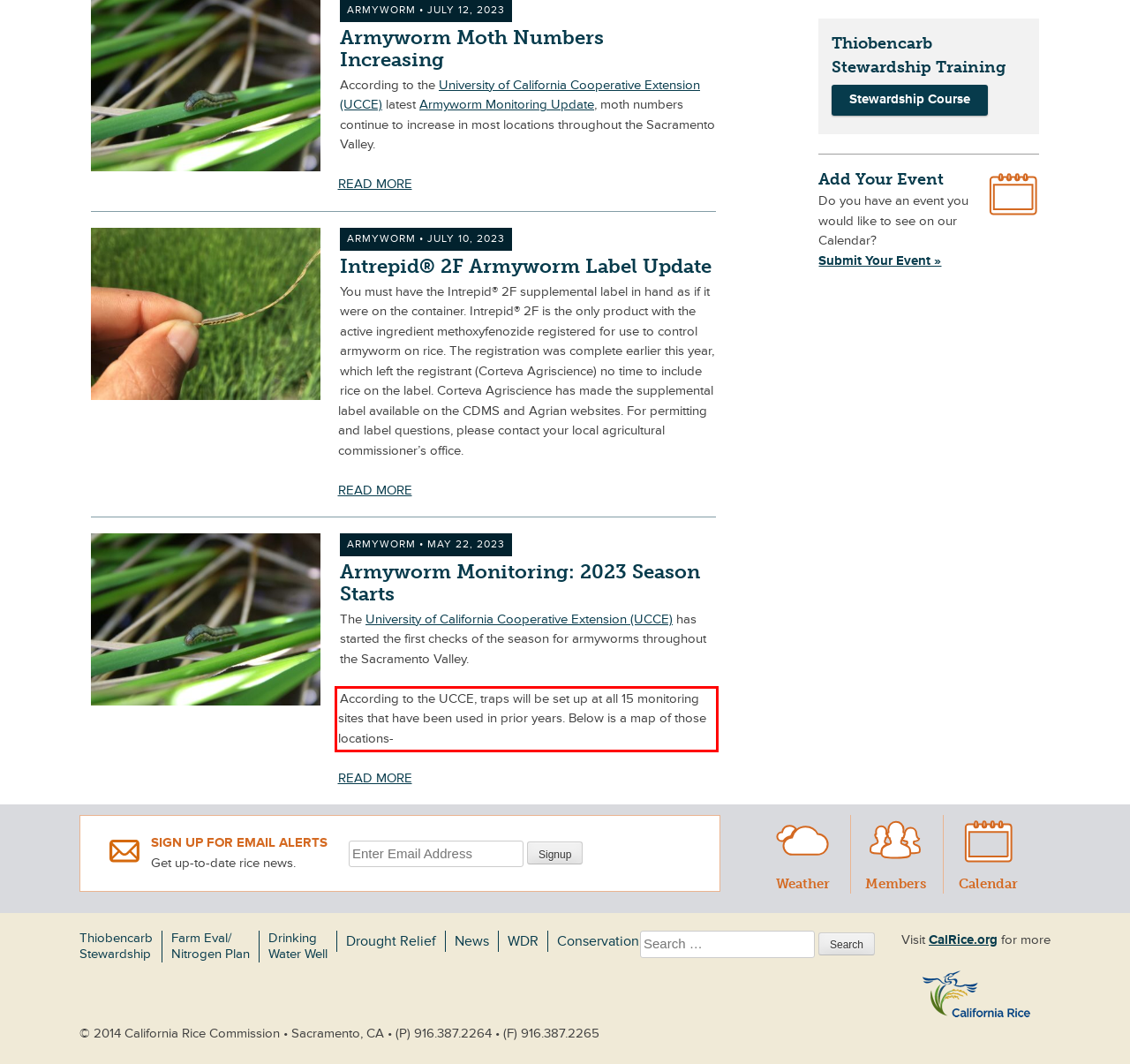You are given a screenshot showing a webpage with a red bounding box. Perform OCR to capture the text within the red bounding box.

According to the UCCE, traps will be set up at all 15 monitoring sites that have been used in prior years. Below is a map of those locations-